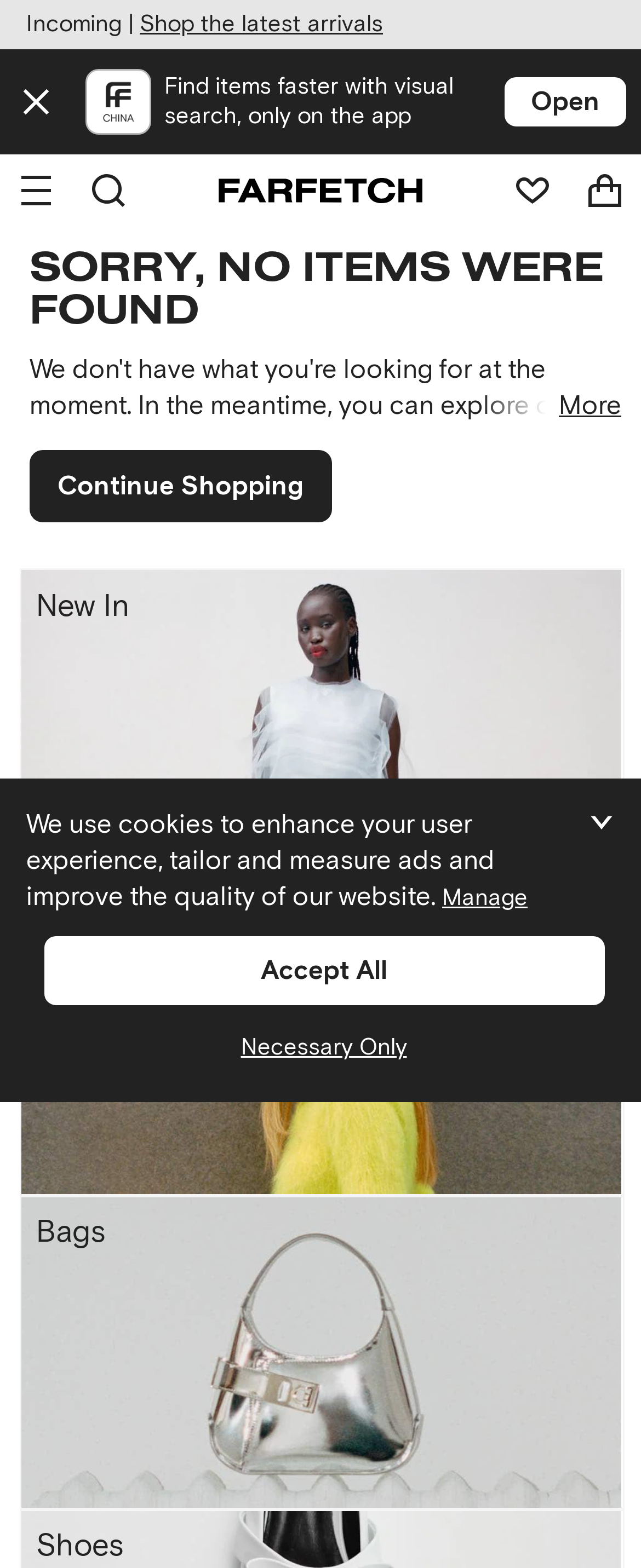Given the webpage screenshot, identify the bounding box of the UI element that matches this description: "aria-label="Wishlist 0 items." title="Wishlist"".

[0.774, 0.098, 0.887, 0.145]